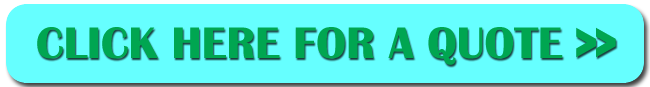What color are the bold letters on the button?
Please utilize the information in the image to give a detailed response to the question.

The text on the button is prominently displayed in bold green letters, which makes it easy to read and understand the message on the button.